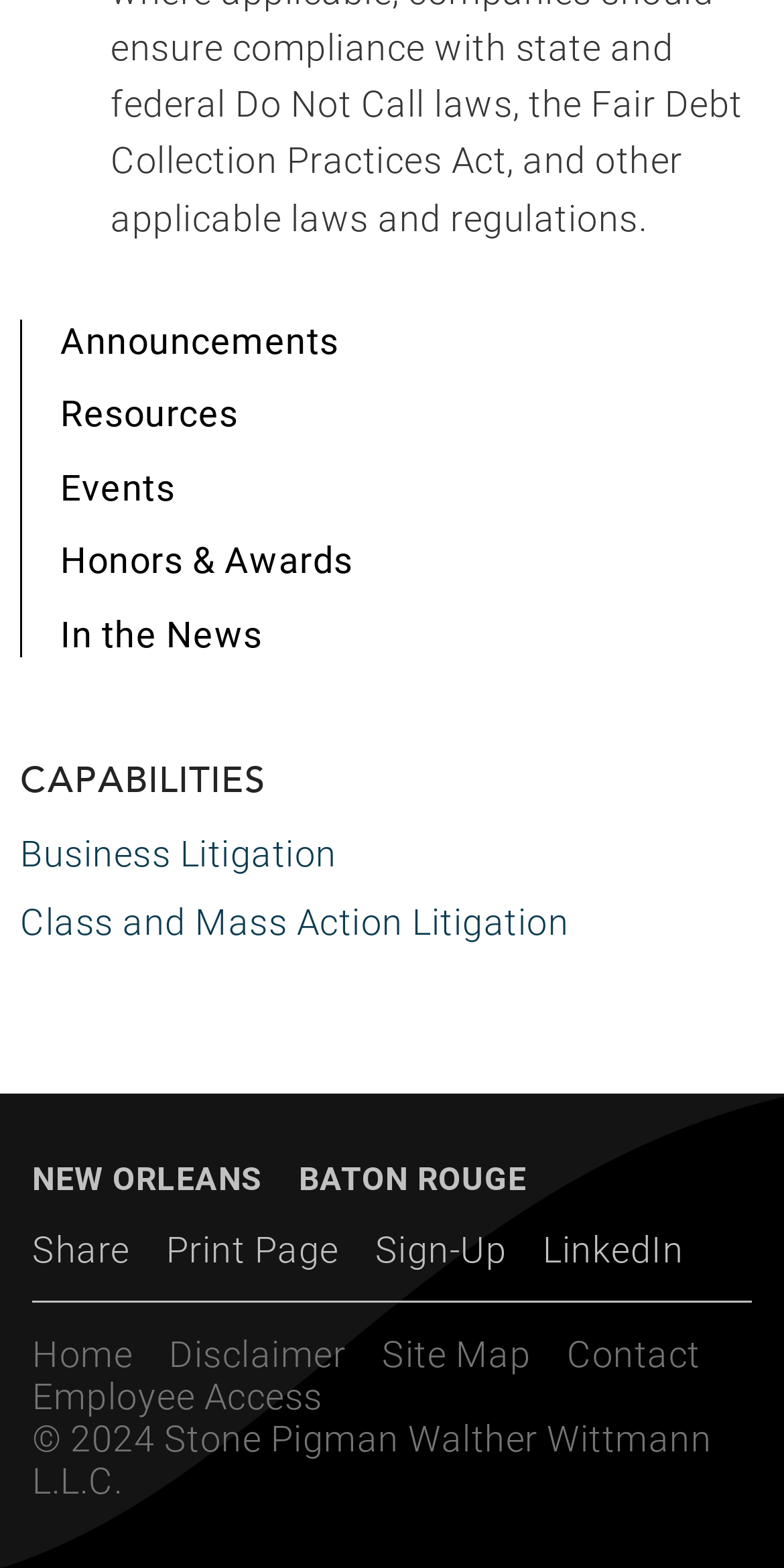Please find the bounding box coordinates of the element's region to be clicked to carry out this instruction: "Explore business litigation capabilities".

[0.026, 0.531, 0.429, 0.558]